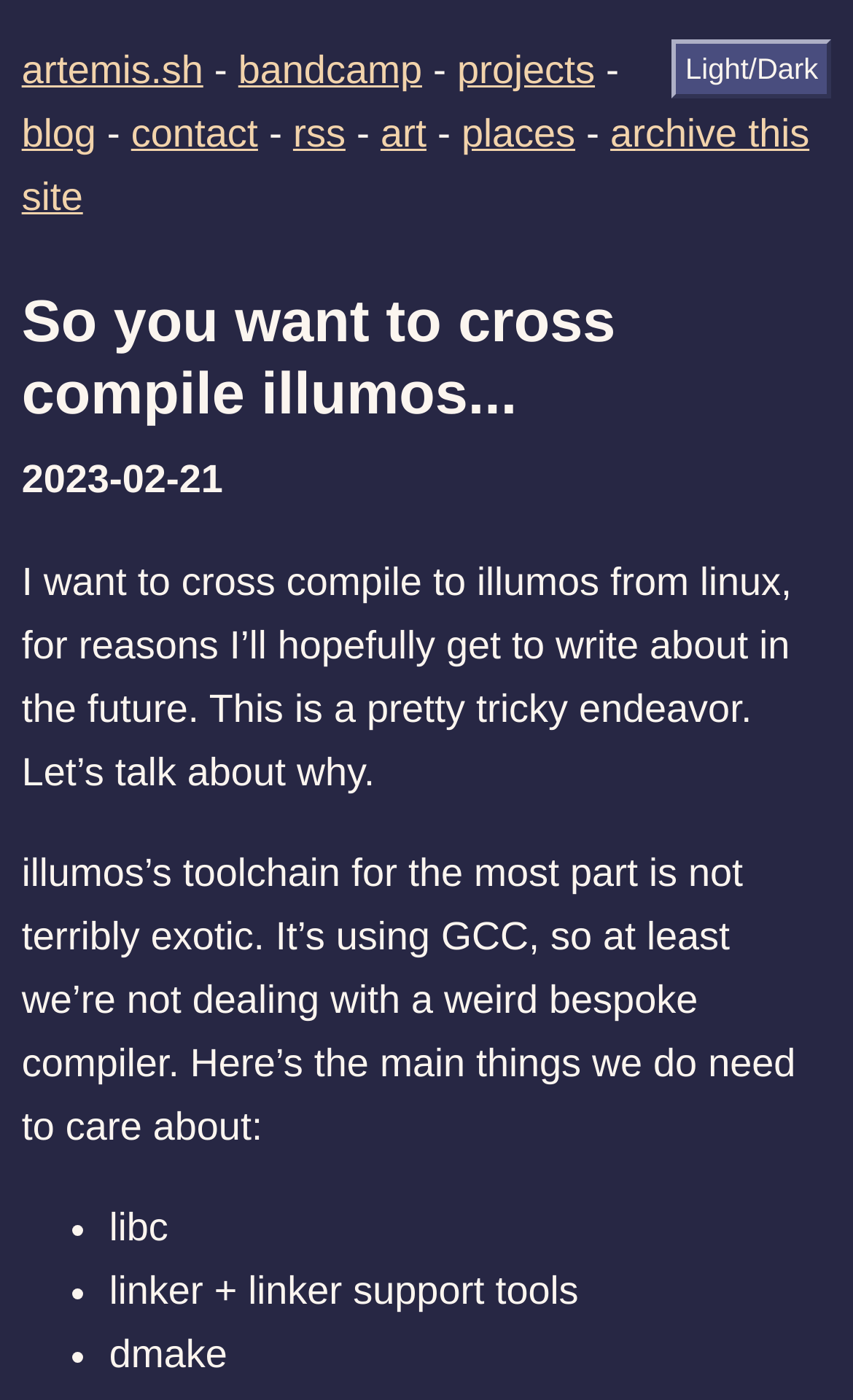Create a full and detailed caption for the entire webpage.

The webpage appears to be a blog post discussing cross-compiling illumos from Linux. At the top right corner, there is a button labeled "Light/Dark" which likely toggles the website's theme. Below it, there is a row of links, including "artemis.sh", "bandcamp", "projects", "blog", "contact", "rss", "art", and "places", which seem to be navigation links to other sections of the website.

On the top left corner, there is a link "archive this site" which is likely a link to an archived version of the website. Below it, there is a header section with a heading that matches the title of the blog post, "So you want to cross compile illumos...". The heading is accompanied by a timestamp, "2023-02-21", indicating the date the post was published.

The main content of the blog post starts below the header section. The text explains the author's intention to cross-compile illumos from Linux and mentions that it's a challenging task. The author then breaks down the main things that need to be considered, including the toolchain, libc, linker support tools, and dmake. These points are listed in a bulleted format, with each item indented below the previous one.

Overall, the webpage appears to be a technical blog post discussing a specific topic in software development, with a simple and clean layout that makes it easy to read and navigate.